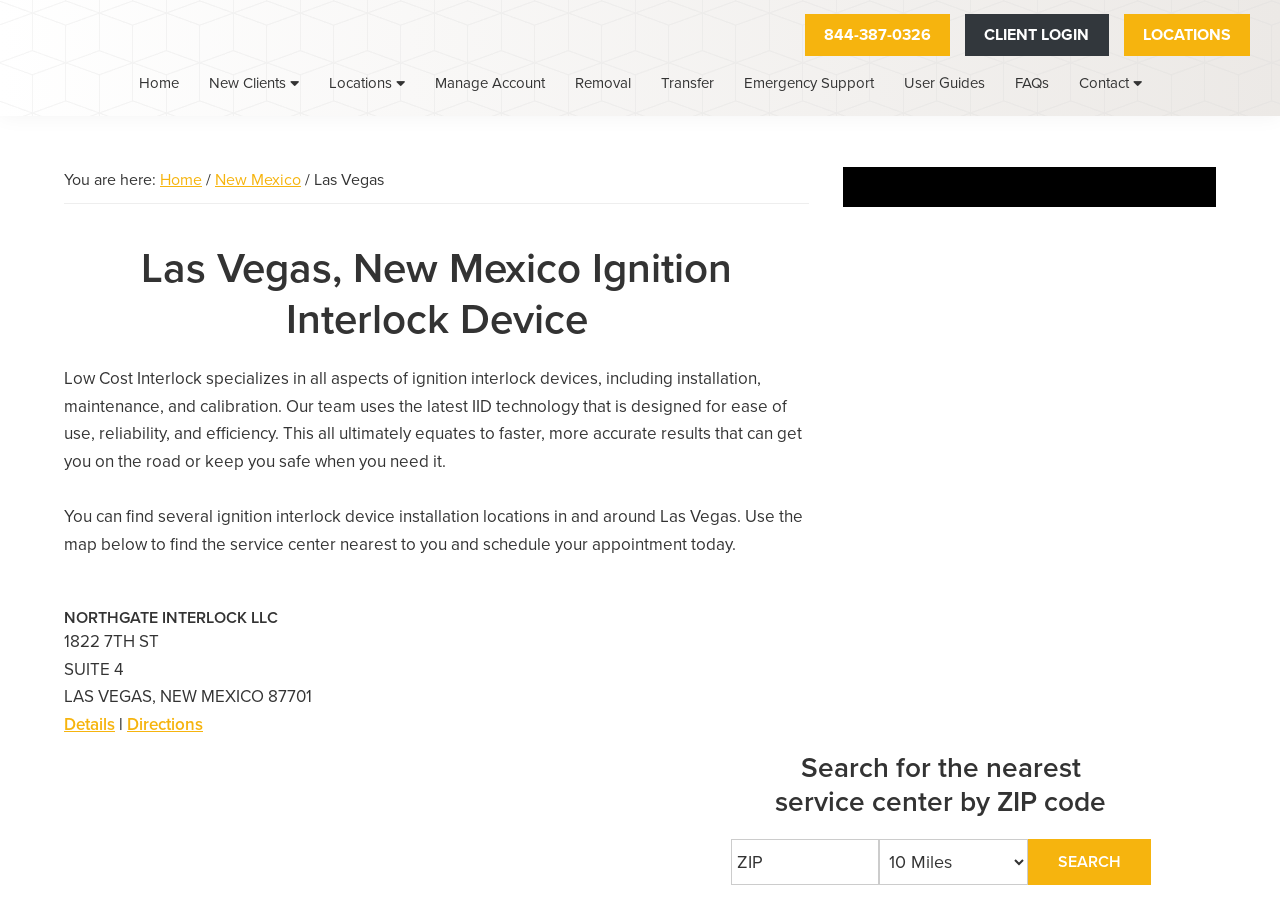Identify the bounding box coordinates of the area that should be clicked in order to complete the given instruction: "Click the 'CLIENT LOGIN' link". The bounding box coordinates should be four float numbers between 0 and 1, i.e., [left, top, right, bottom].

[0.754, 0.016, 0.866, 0.061]